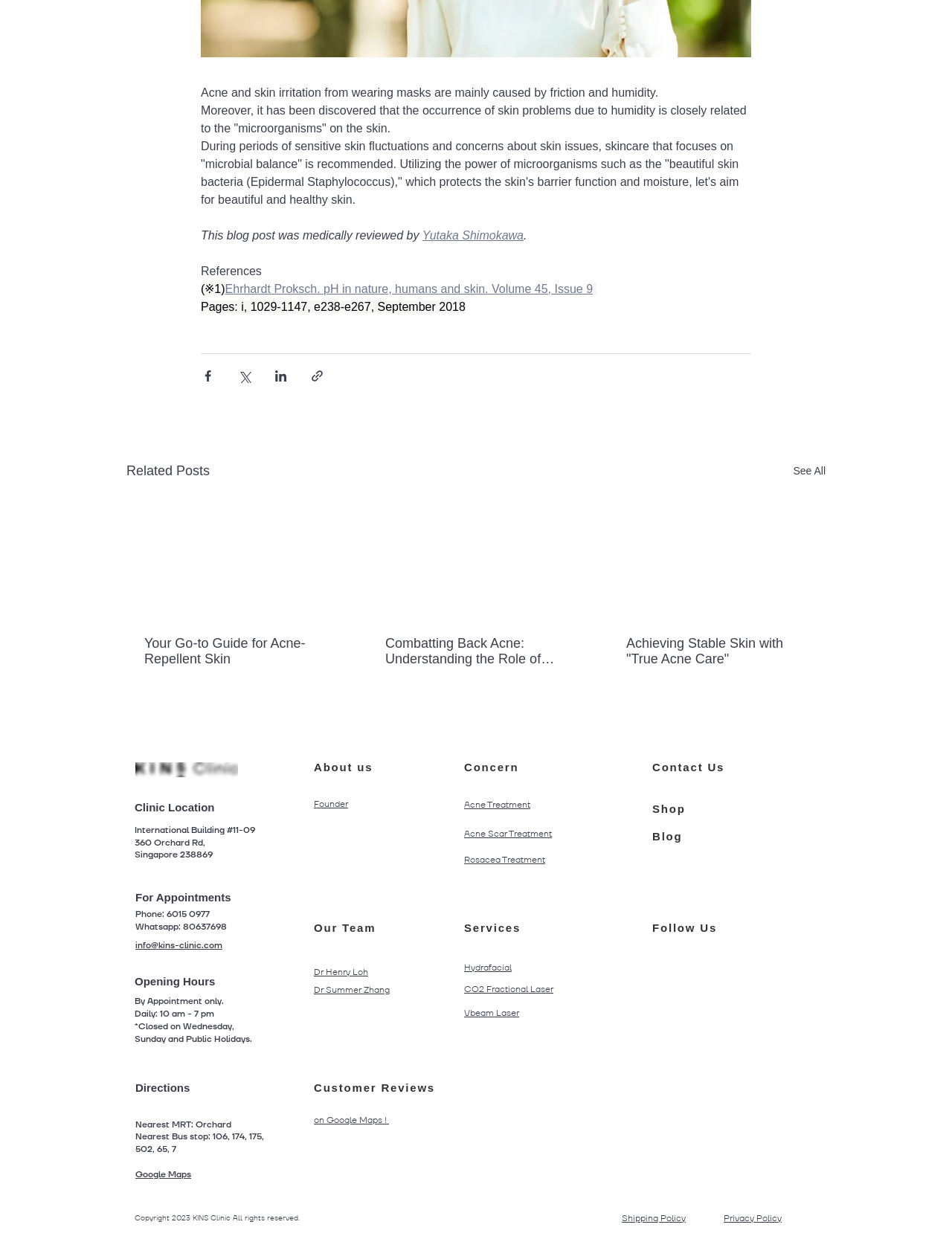Please answer the following question using a single word or phrase: 
What is the topic of the blog post?

Acne and skin irritation